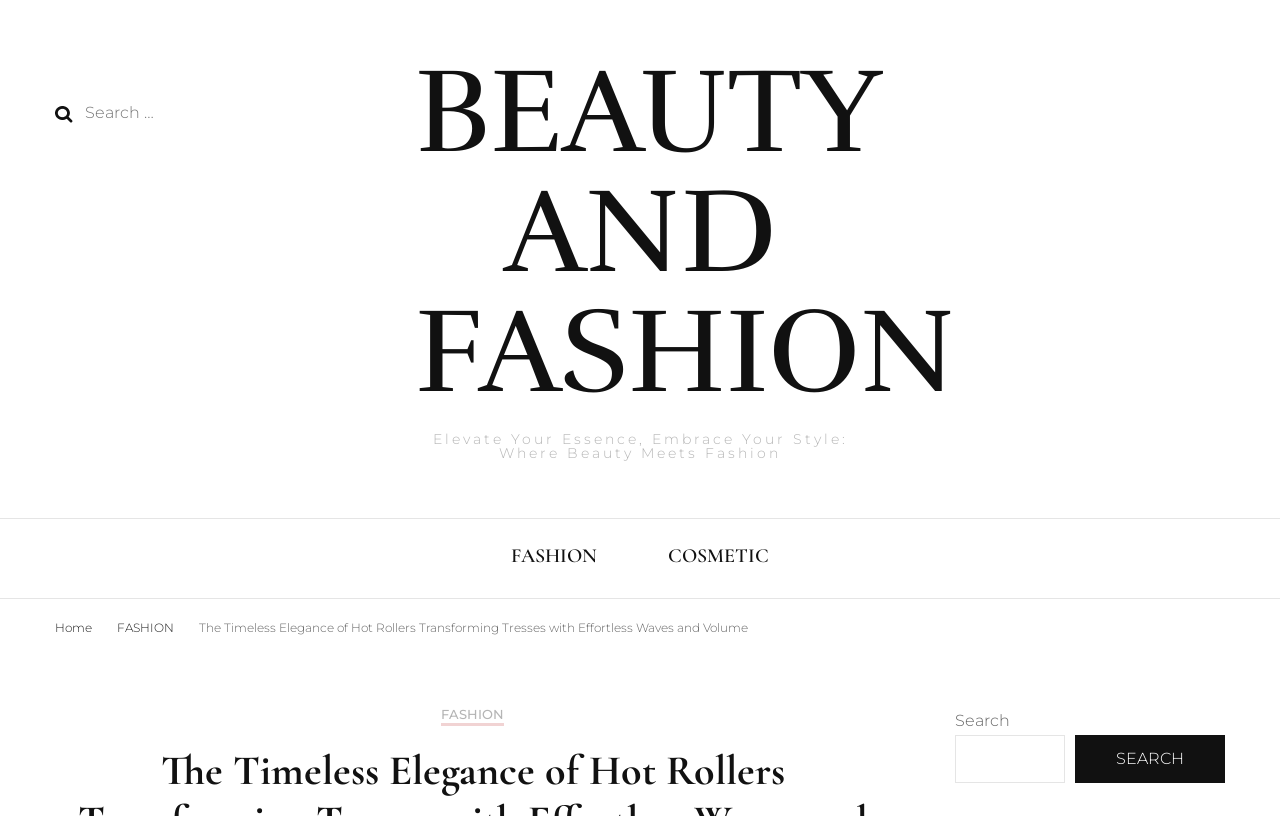Please find the bounding box for the following UI element description. Provide the coordinates in (top-left x, top-left y, bottom-right x, bottom-right y) format, with values between 0 and 1: March 2022

None